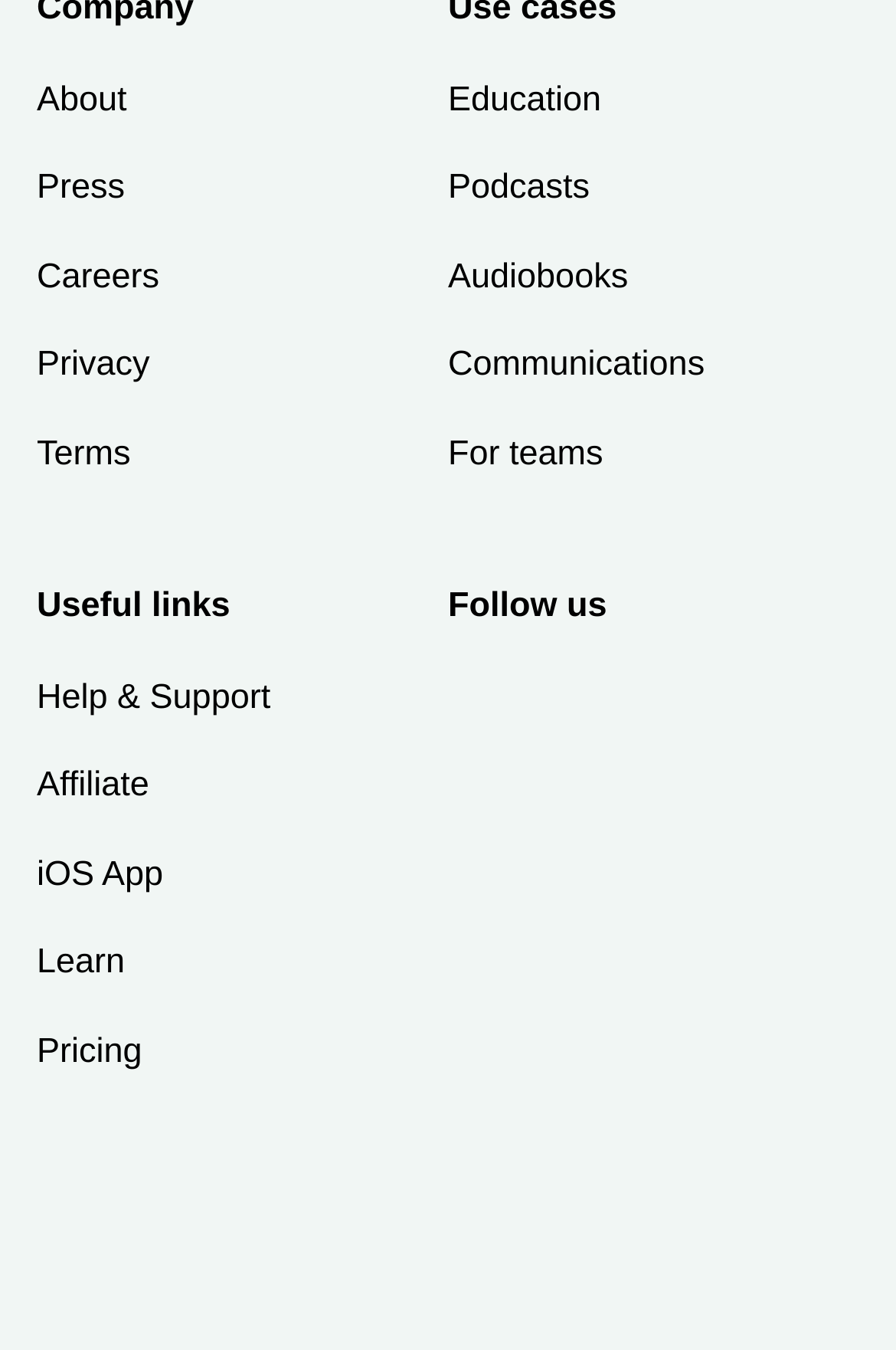Locate the bounding box coordinates of the clickable area needed to fulfill the instruction: "Go to Education".

[0.5, 0.051, 0.959, 0.097]